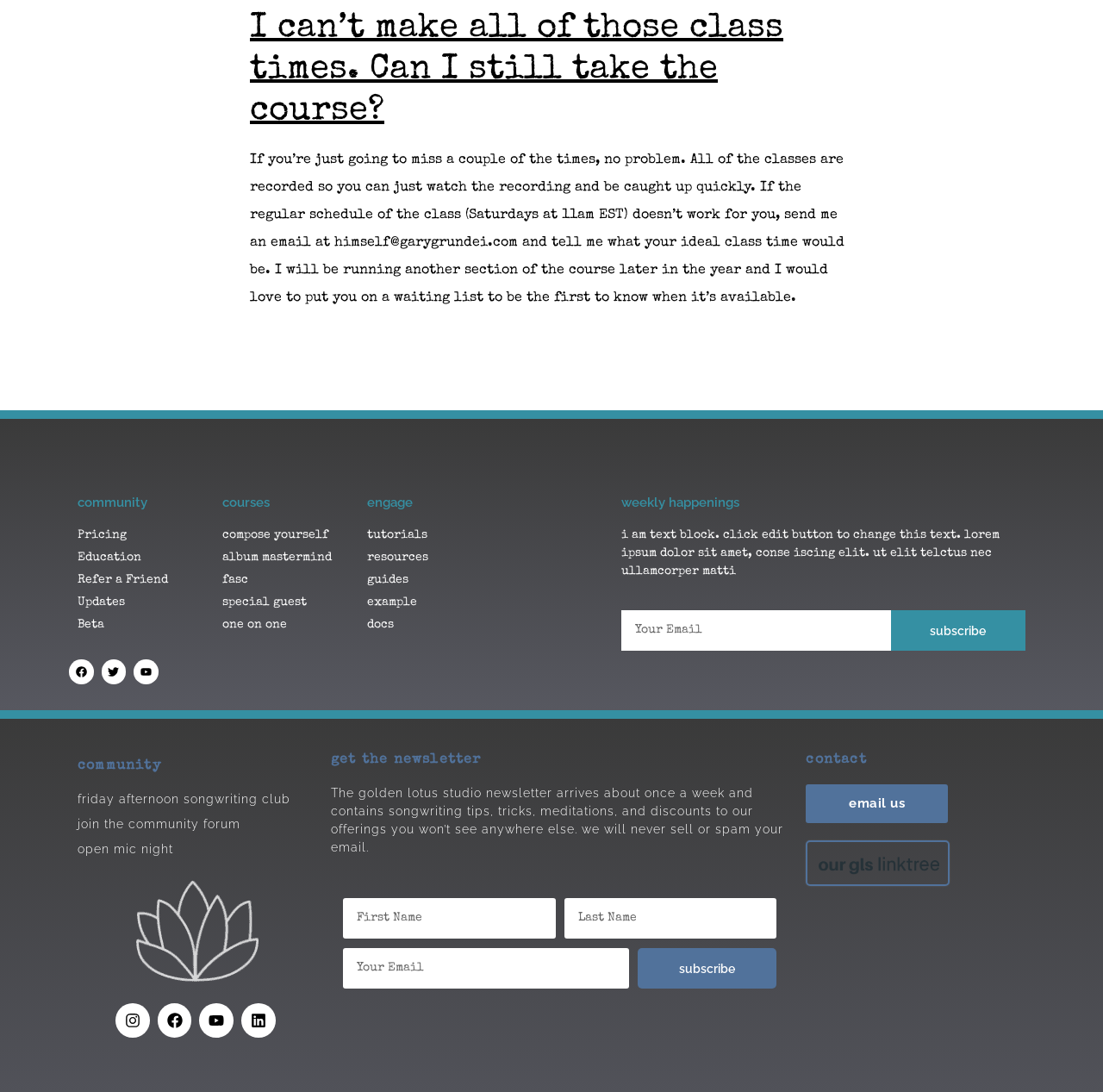What are the available courses?
Can you provide a detailed and comprehensive answer to the question?

The available courses are listed in the footer section under the heading 'courses'. The courses mentioned are 'compose yourself', 'album mastermind', 'fasc', 'special guest', and 'one on one'.